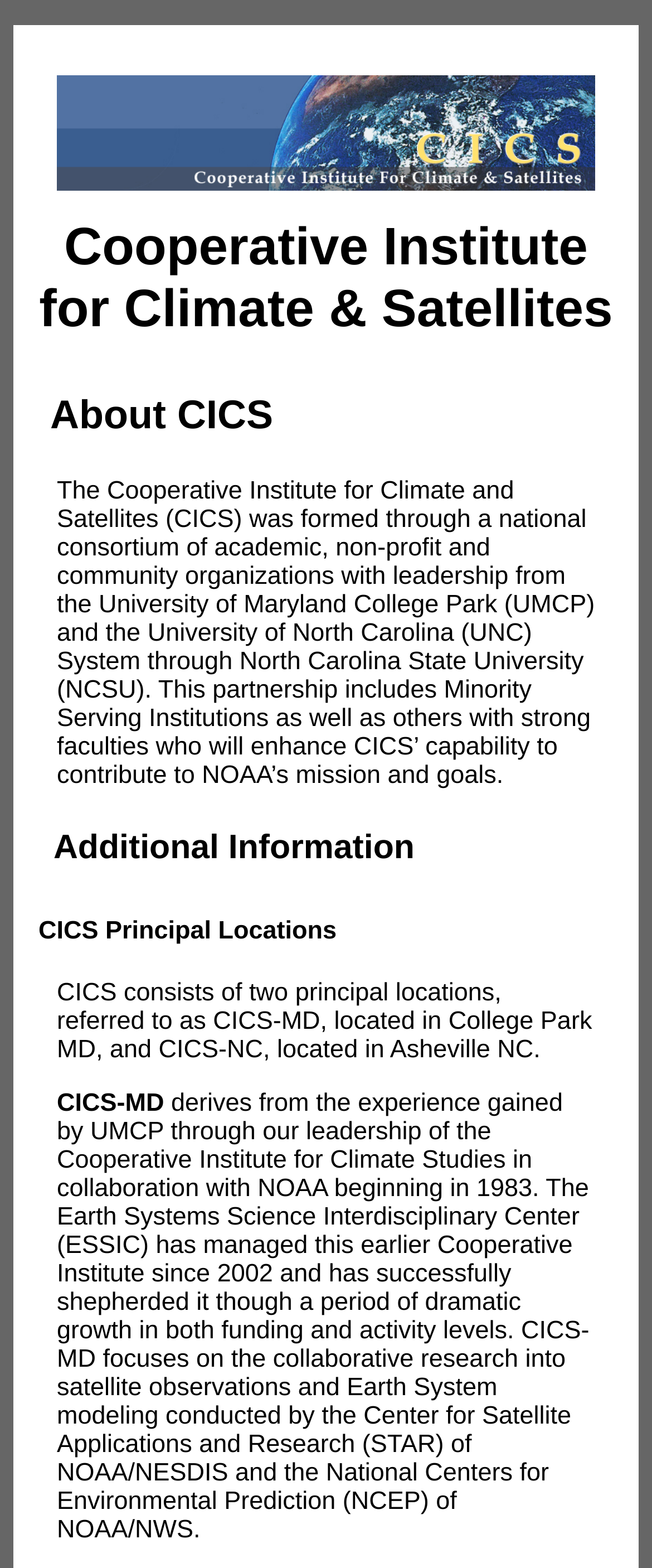What is the focus of CICS-MD?
Based on the image, answer the question with as much detail as possible.

Based on the webpage, CICS-MD focuses on the collaborative research into satellite observations and Earth System modeling conducted by the Center for Satellite Applications and Research (STAR) of NOAA/NESDIS and the National Centers for Environmental Prediction (NCEP) of NOAA/NWS.